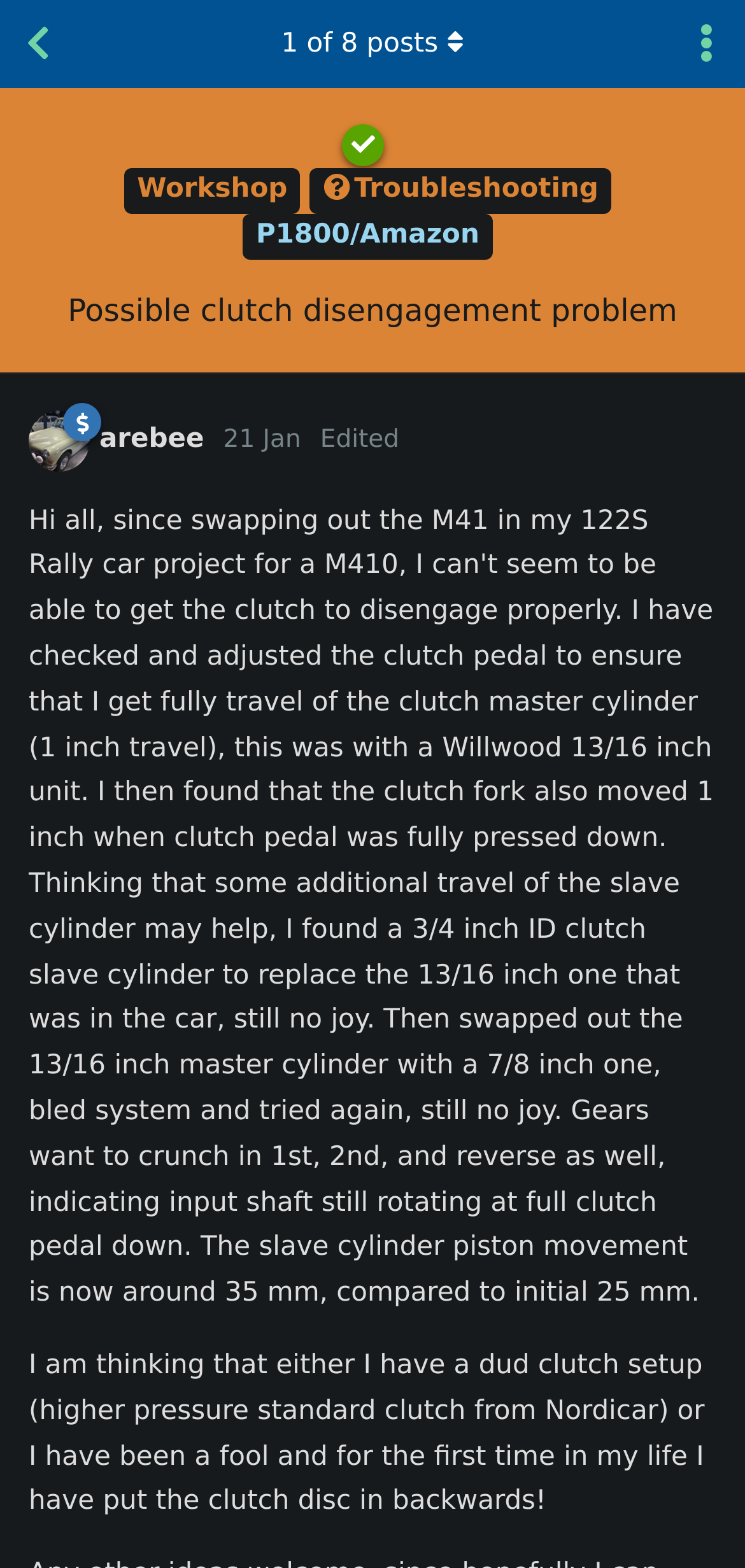Locate the bounding box coordinates of the element I should click to achieve the following instruction: "View arebee's profile".

[0.038, 0.271, 0.274, 0.29]